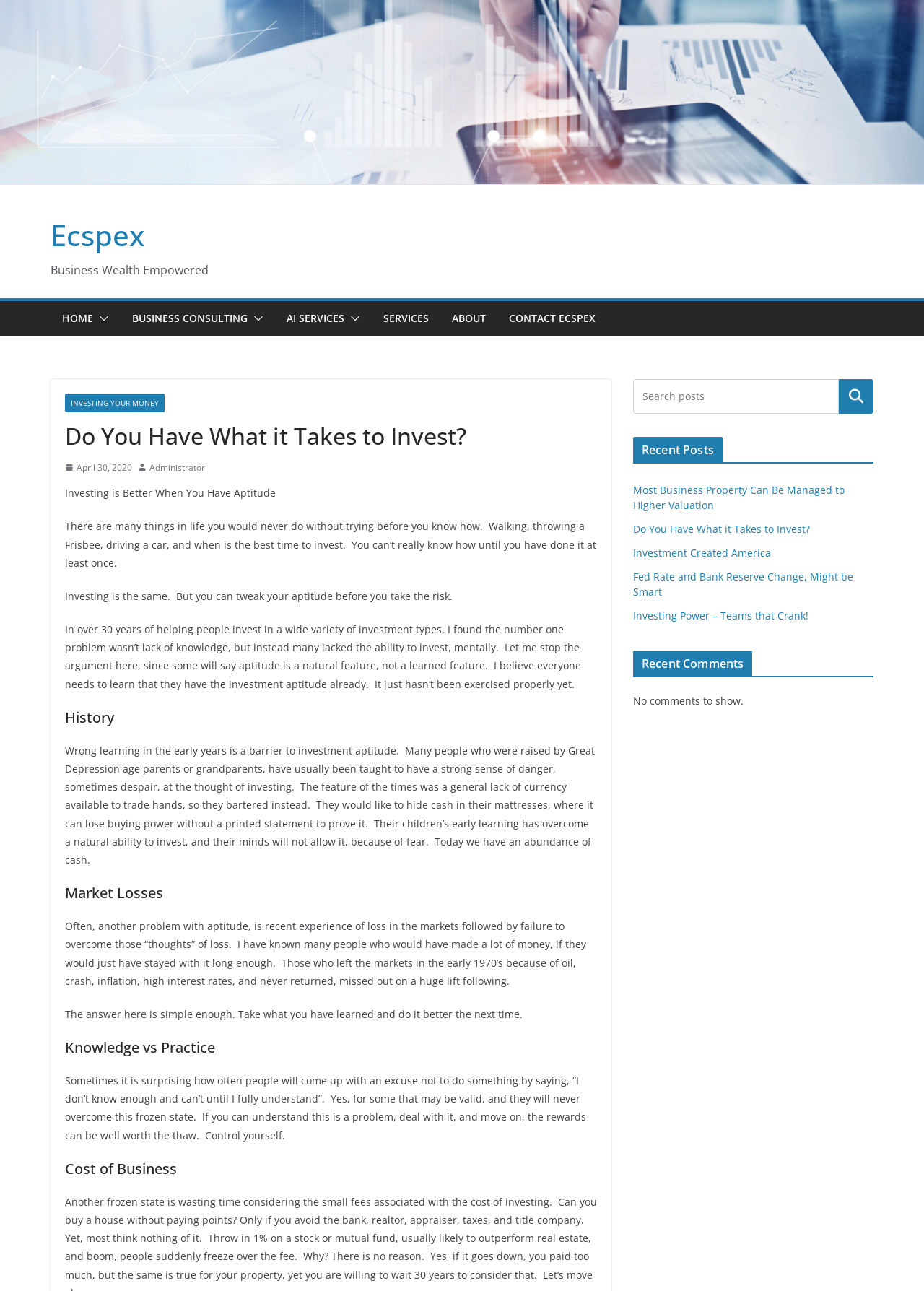Locate the bounding box coordinates of the clickable part needed for the task: "Click the 'BUSINESS CONSULTING' link".

[0.143, 0.239, 0.268, 0.254]